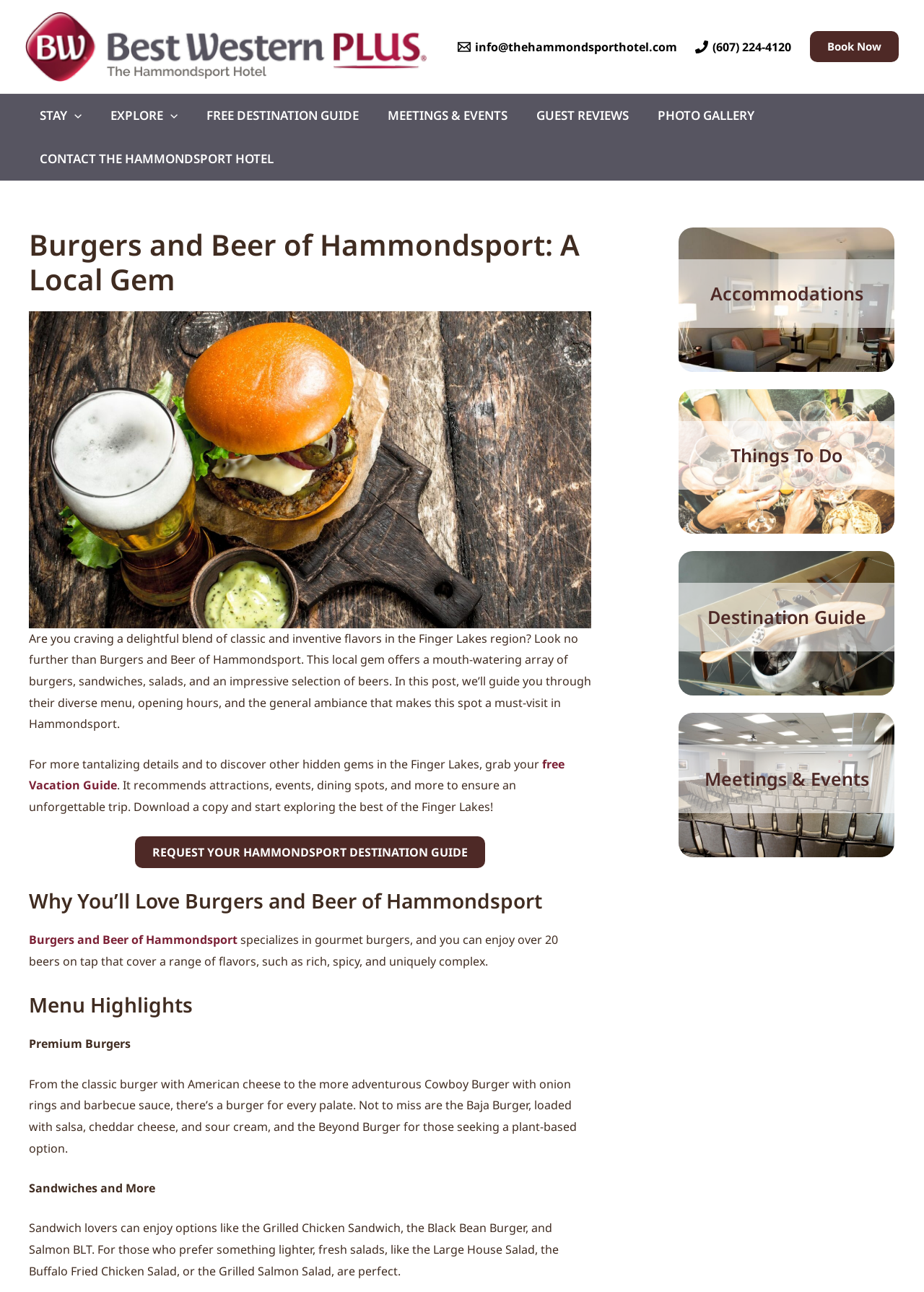Identify the bounding box coordinates for the element that needs to be clicked to fulfill this instruction: "Check the 'Accommodations'". Provide the coordinates in the format of four float numbers between 0 and 1: [left, top, right, bottom].

[0.768, 0.218, 0.934, 0.237]